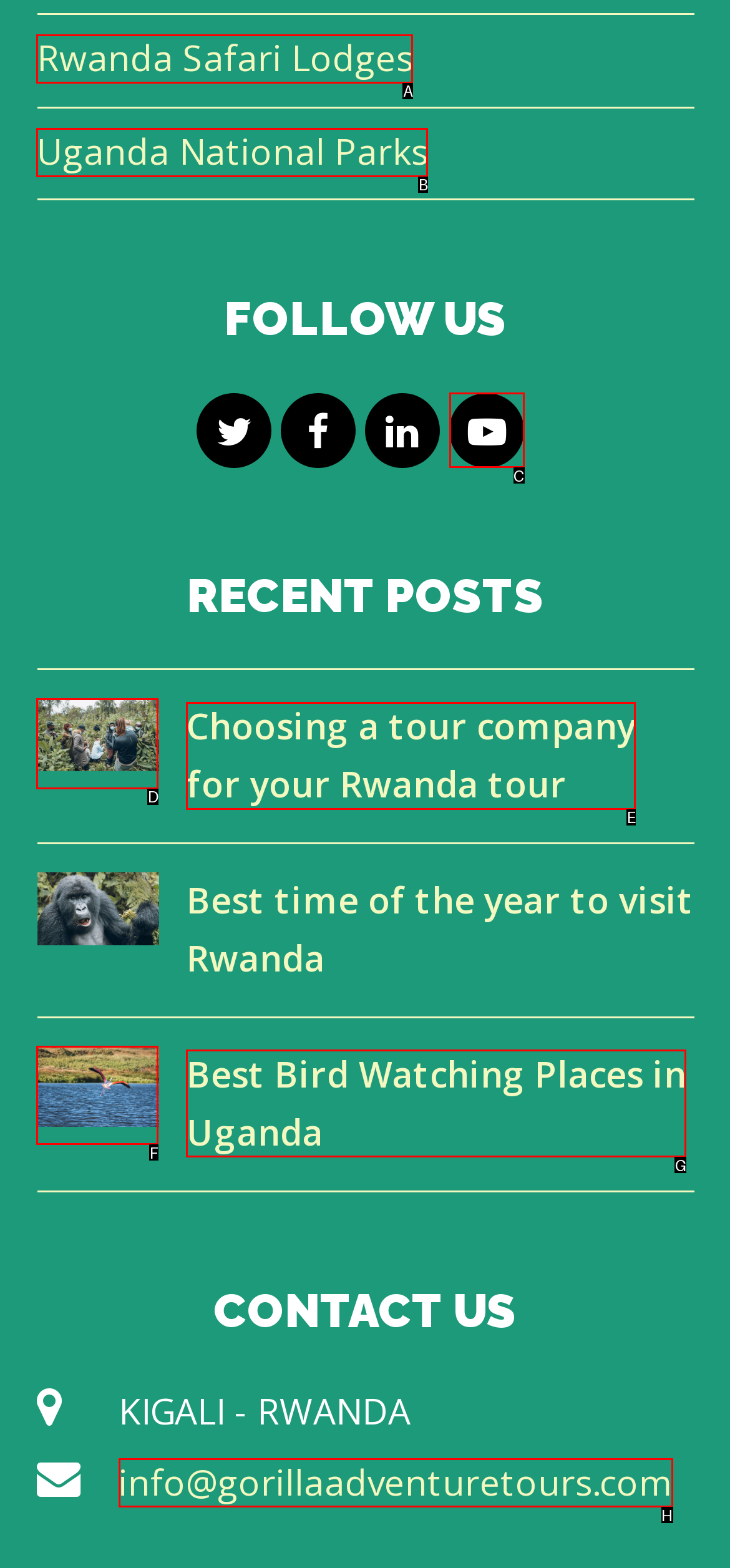Identify the UI element that best fits the description: Uganda National Parks
Respond with the letter representing the correct option.

B